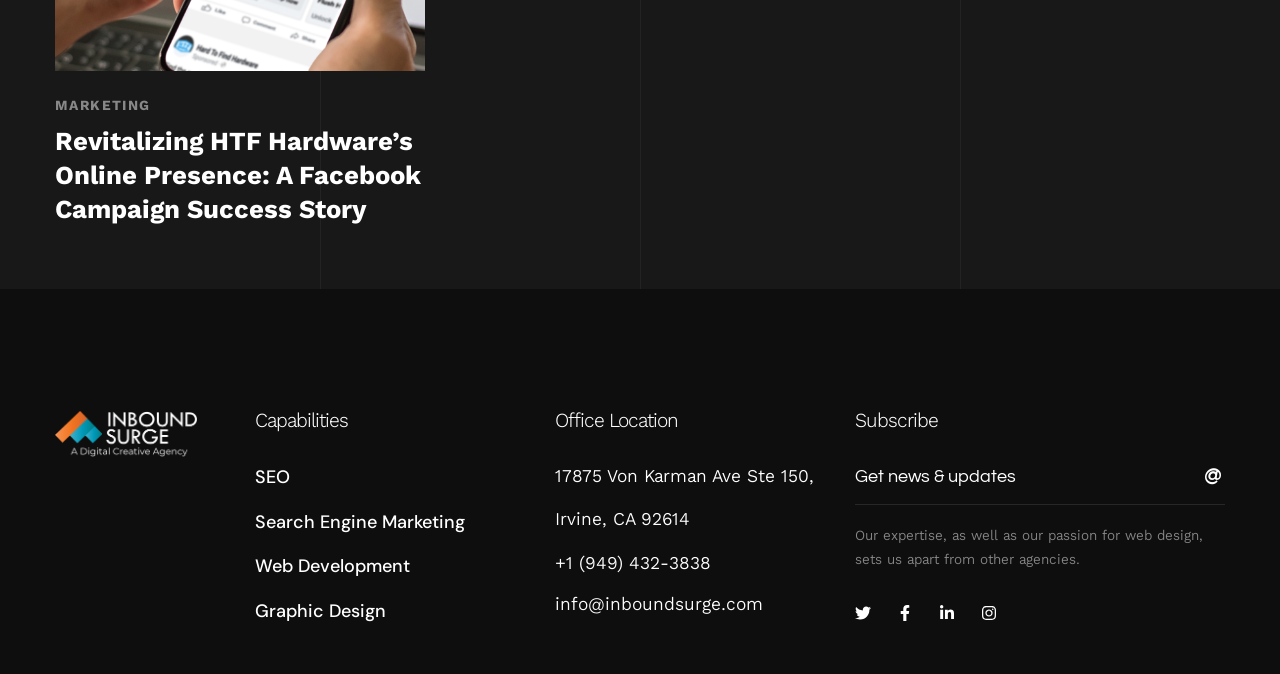What is the company's email address?
Please provide a single word or phrase in response based on the screenshot.

info@inboundsurge.com